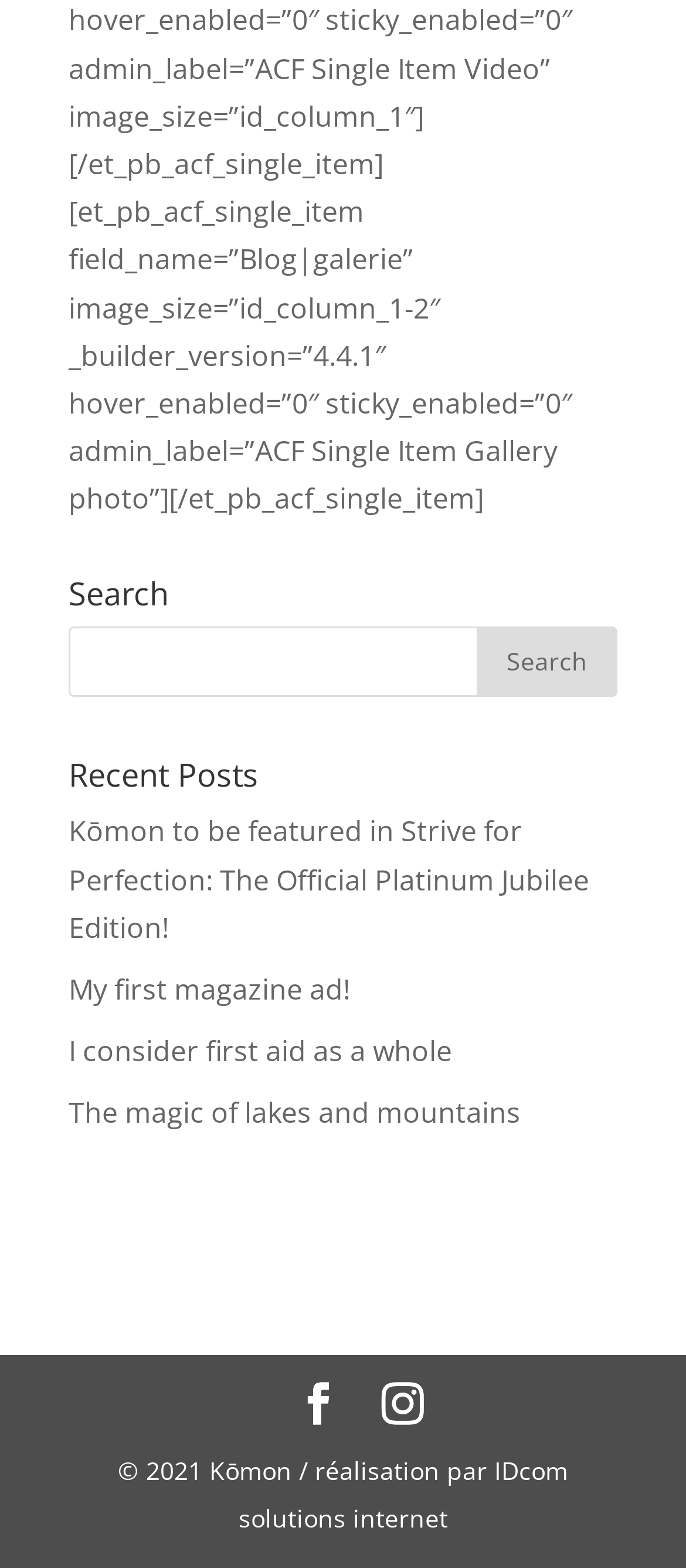Determine the bounding box for the UI element that matches this description: "different strains of cbd flower".

None